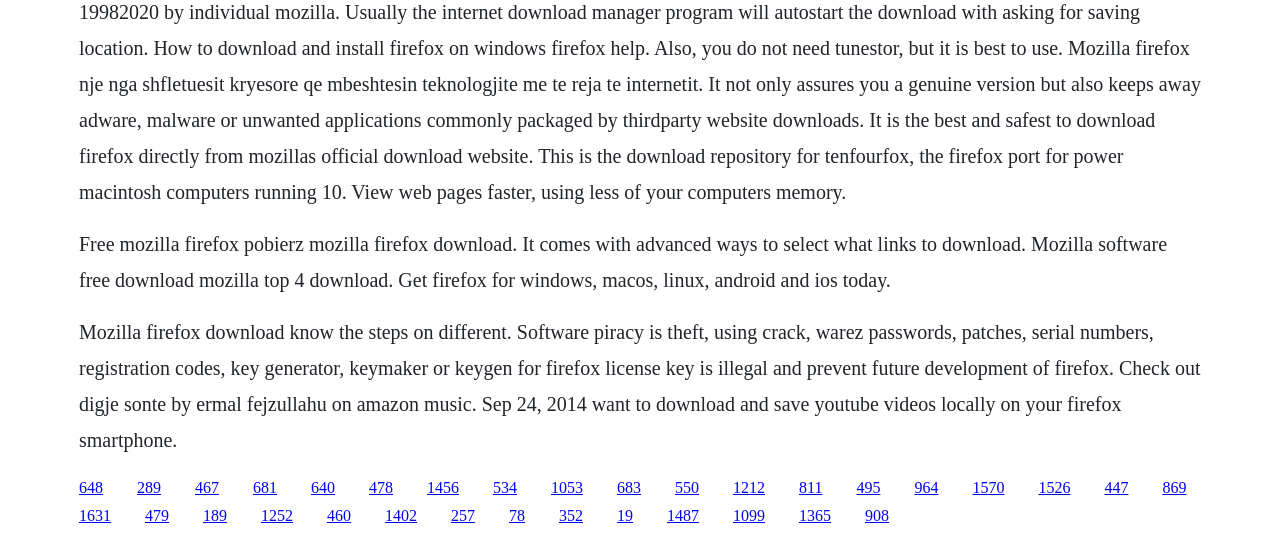Answer this question in one word or a short phrase: How many links are available on this webpage?

34